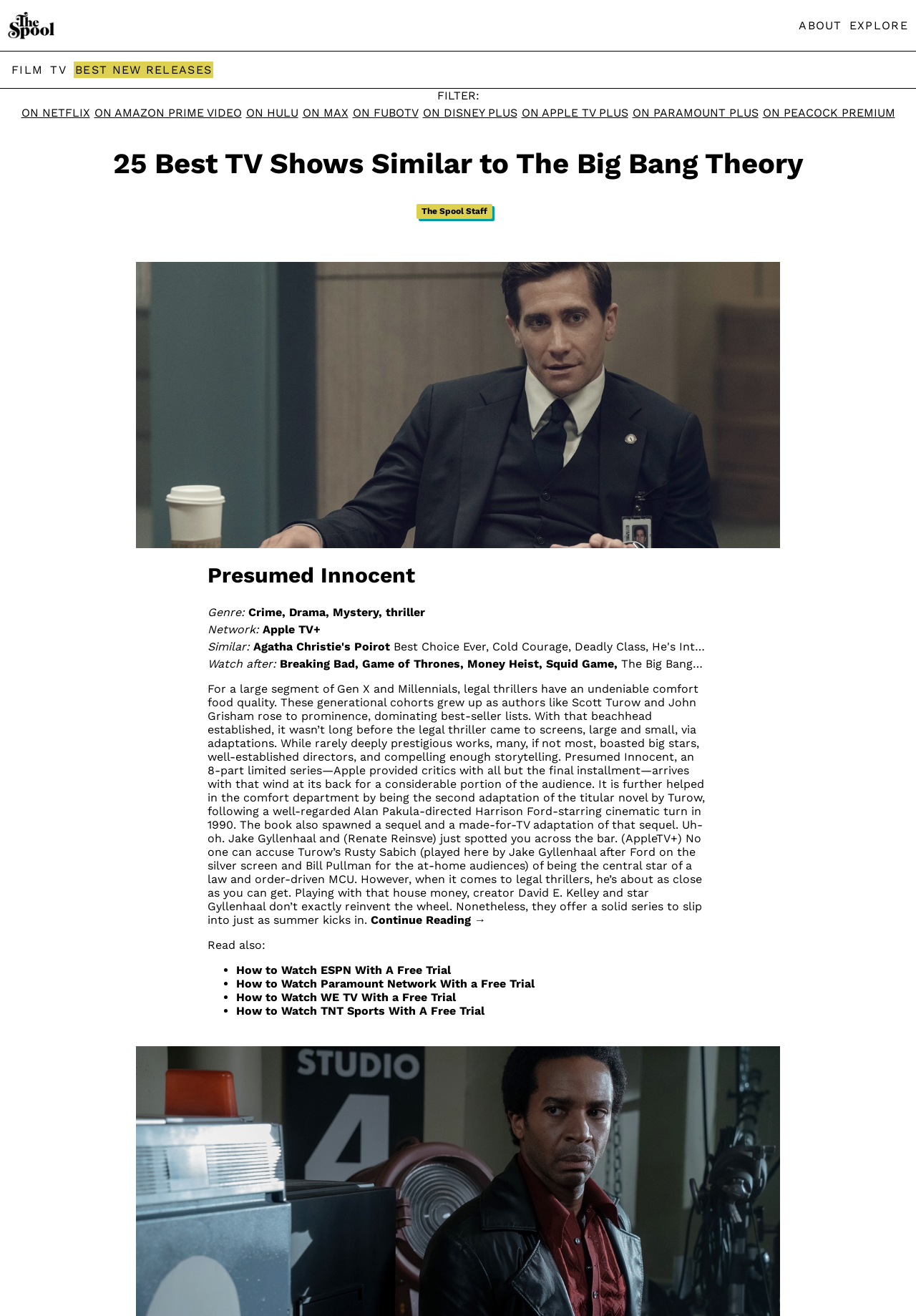What is the name of the author mentioned in the article?
Refer to the image and give a detailed response to the question.

I found the answer by reading the article and finding the name 'Scott Turow' mentioned as the author of the novel 'Presumed Innocent'.